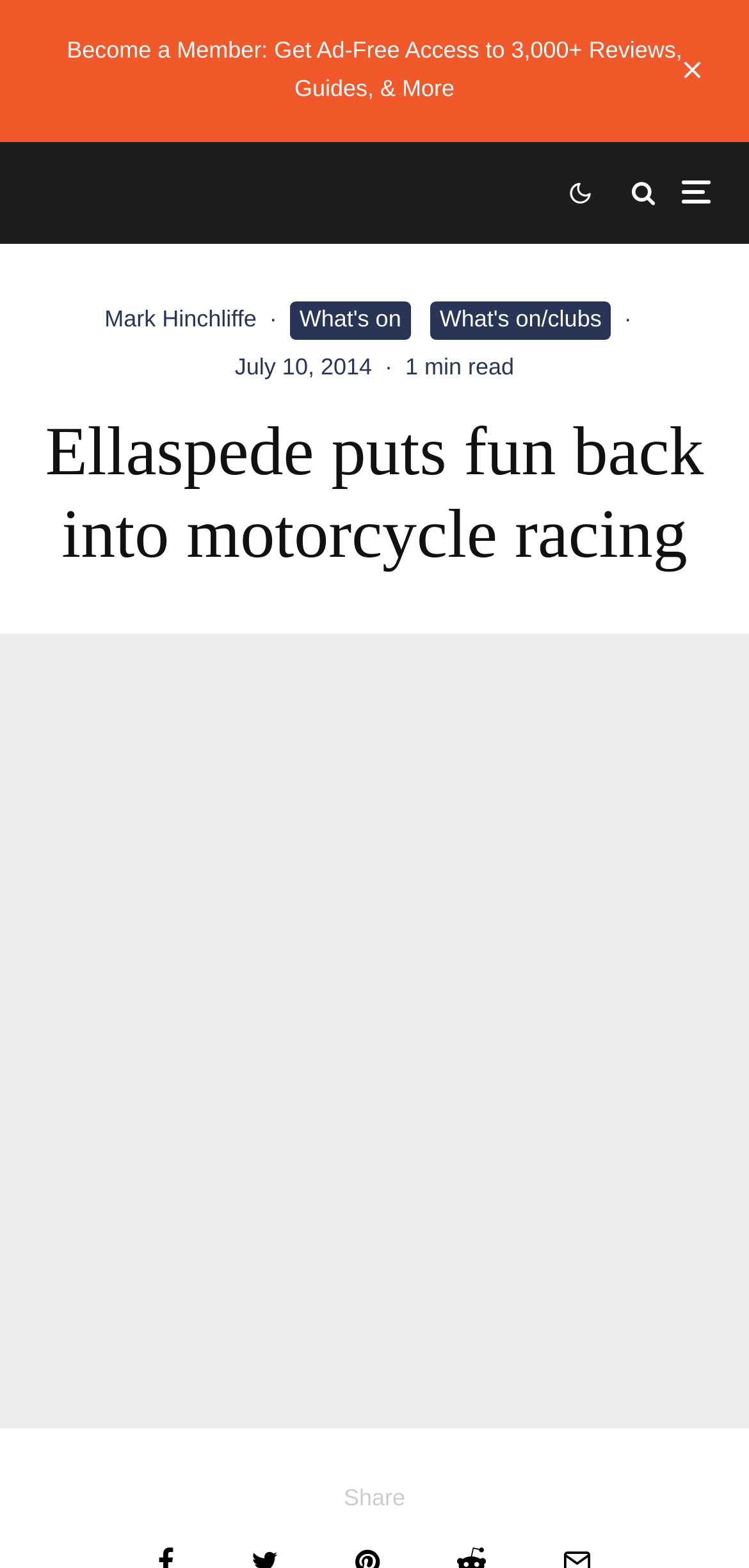Extract the bounding box coordinates for the UI element described by the text: "What's on". The coordinates should be in the form of [left, top, right, bottom] with values between 0 and 1.

[0.387, 0.192, 0.548, 0.216]